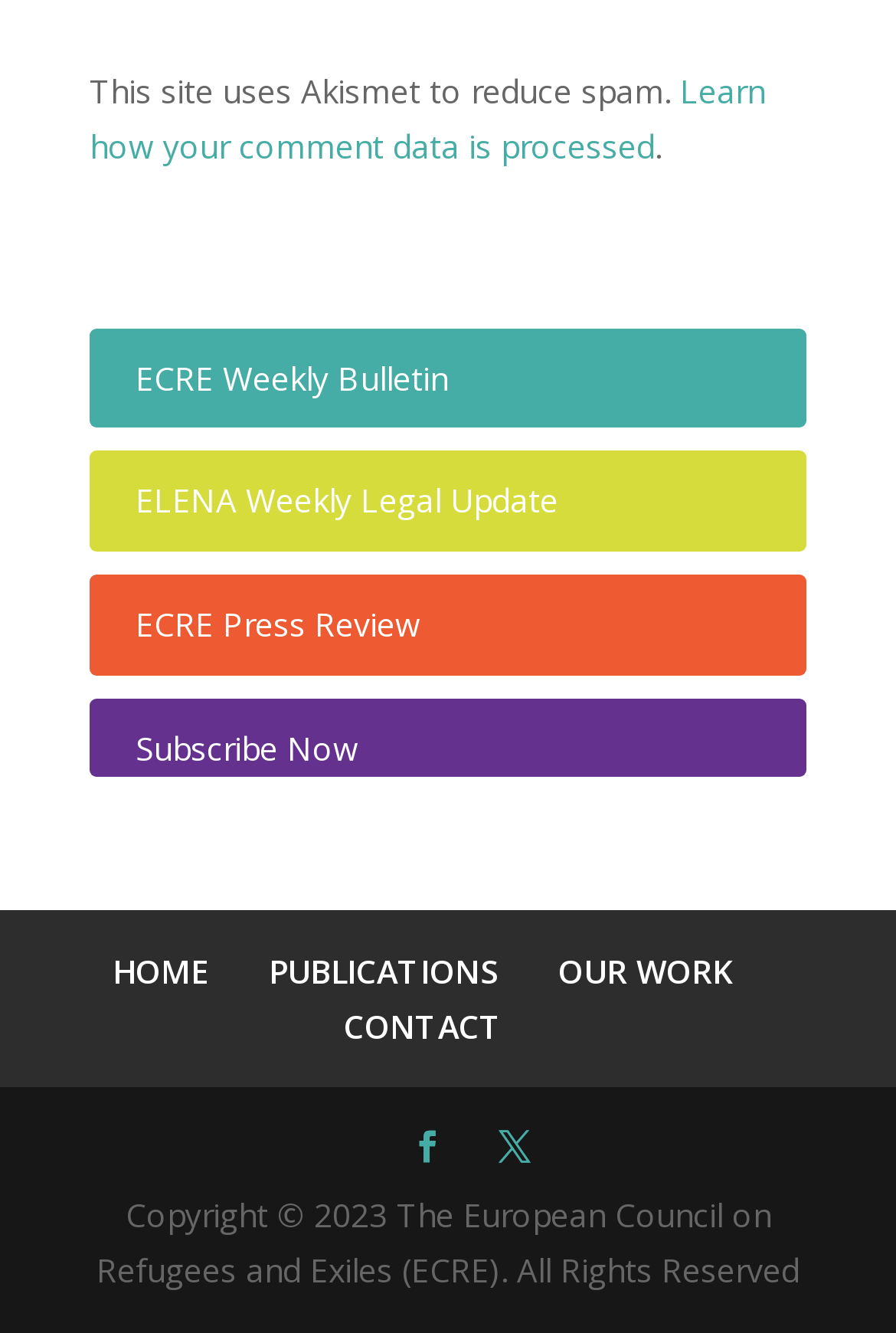Please locate the bounding box coordinates of the element that needs to be clicked to achieve the following instruction: "Go to HOME page". The coordinates should be four float numbers between 0 and 1, i.e., [left, top, right, bottom].

[0.126, 0.712, 0.233, 0.744]